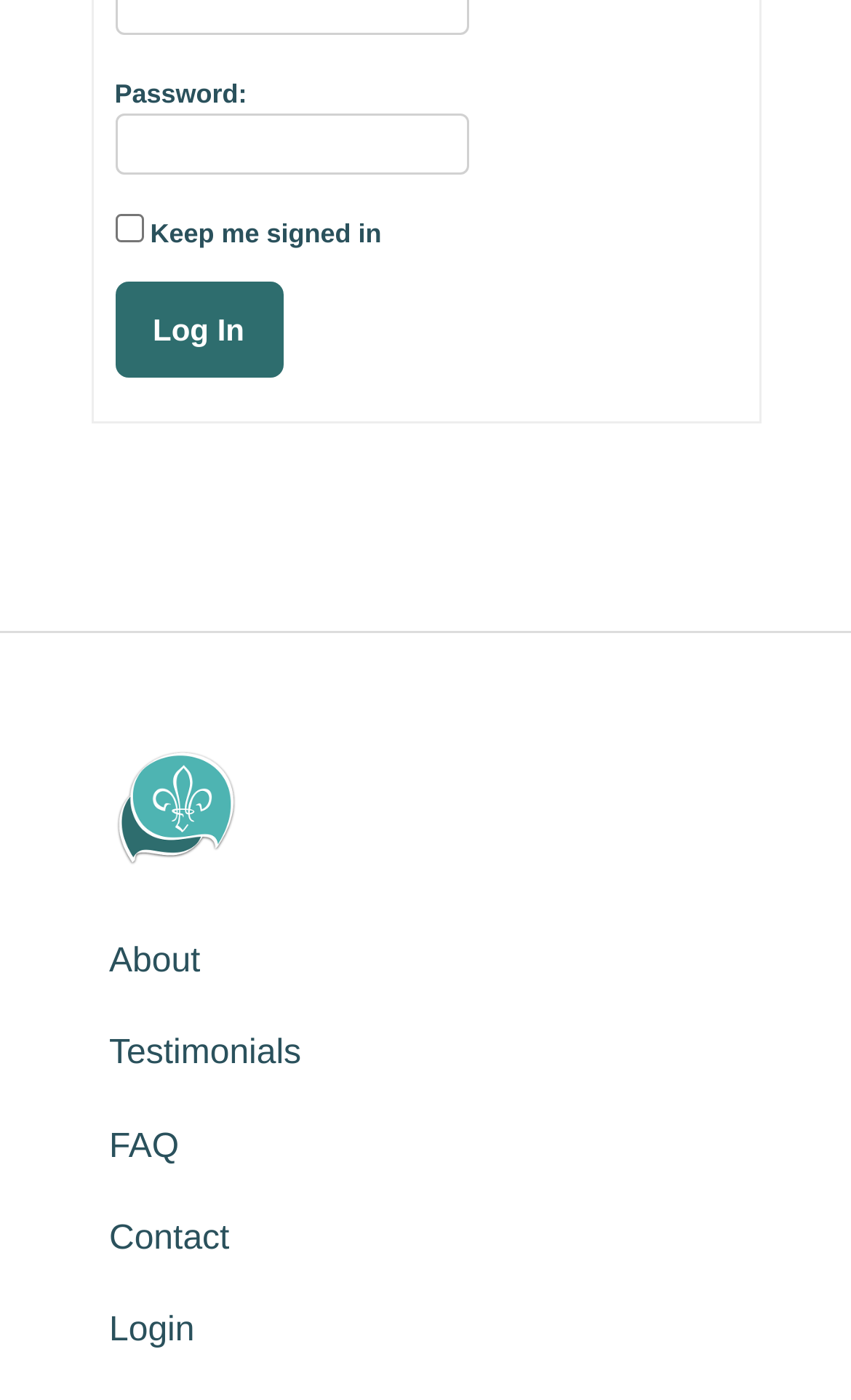Please determine the bounding box coordinates of the section I need to click to accomplish this instruction: "View testimonials".

[0.128, 0.739, 0.354, 0.766]